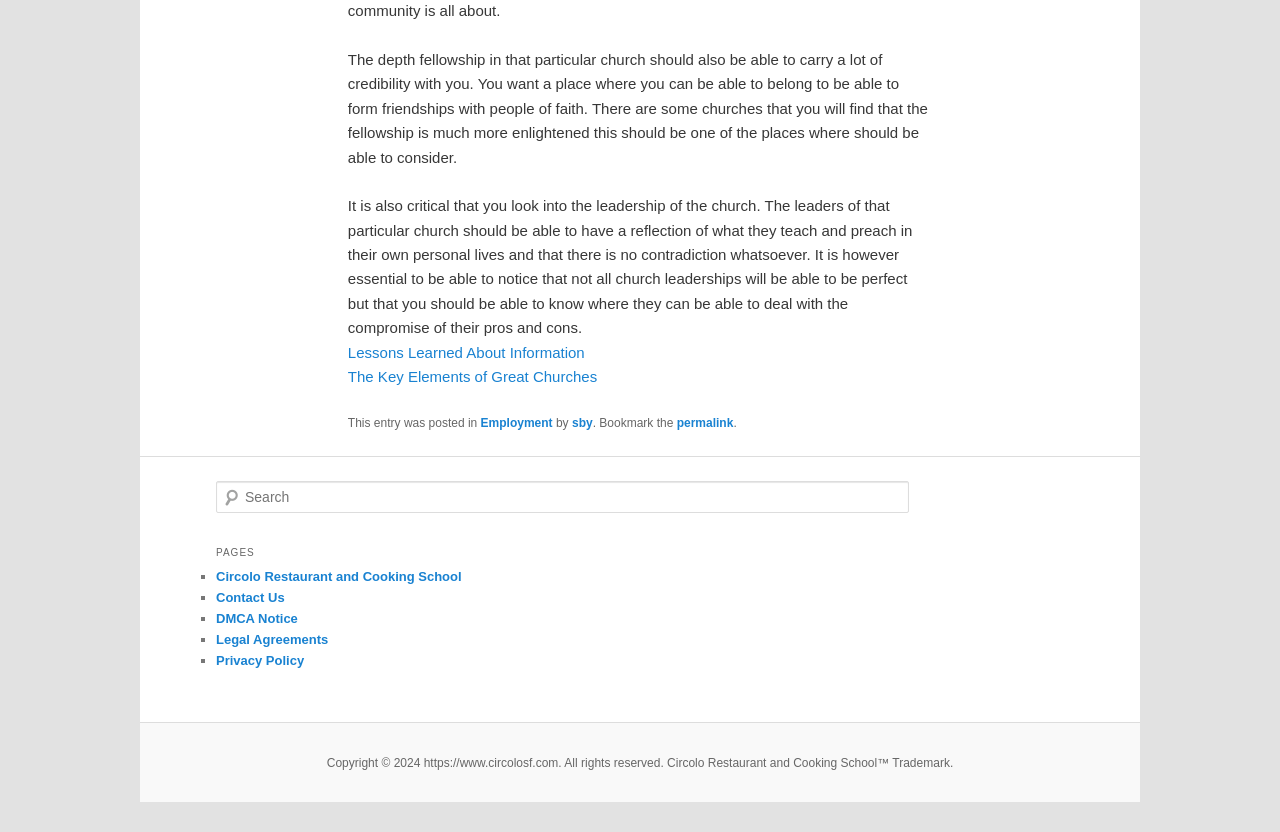Pinpoint the bounding box coordinates of the element to be clicked to execute the instruction: "read about lessons learned about information".

[0.272, 0.413, 0.457, 0.433]